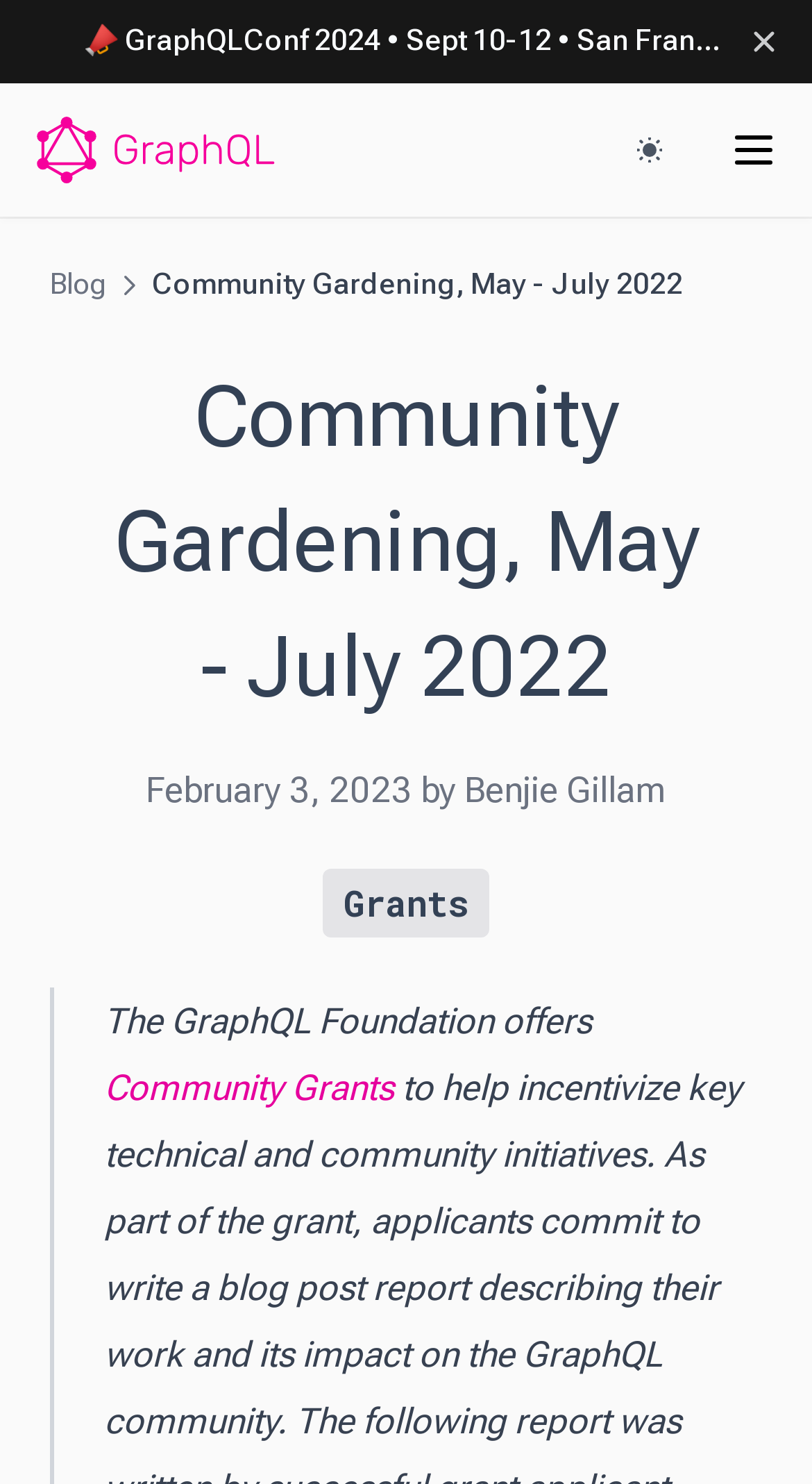What is the title of the blog post?
Please provide a single word or phrase as your answer based on the screenshot.

Community Gardening, May - July 2022